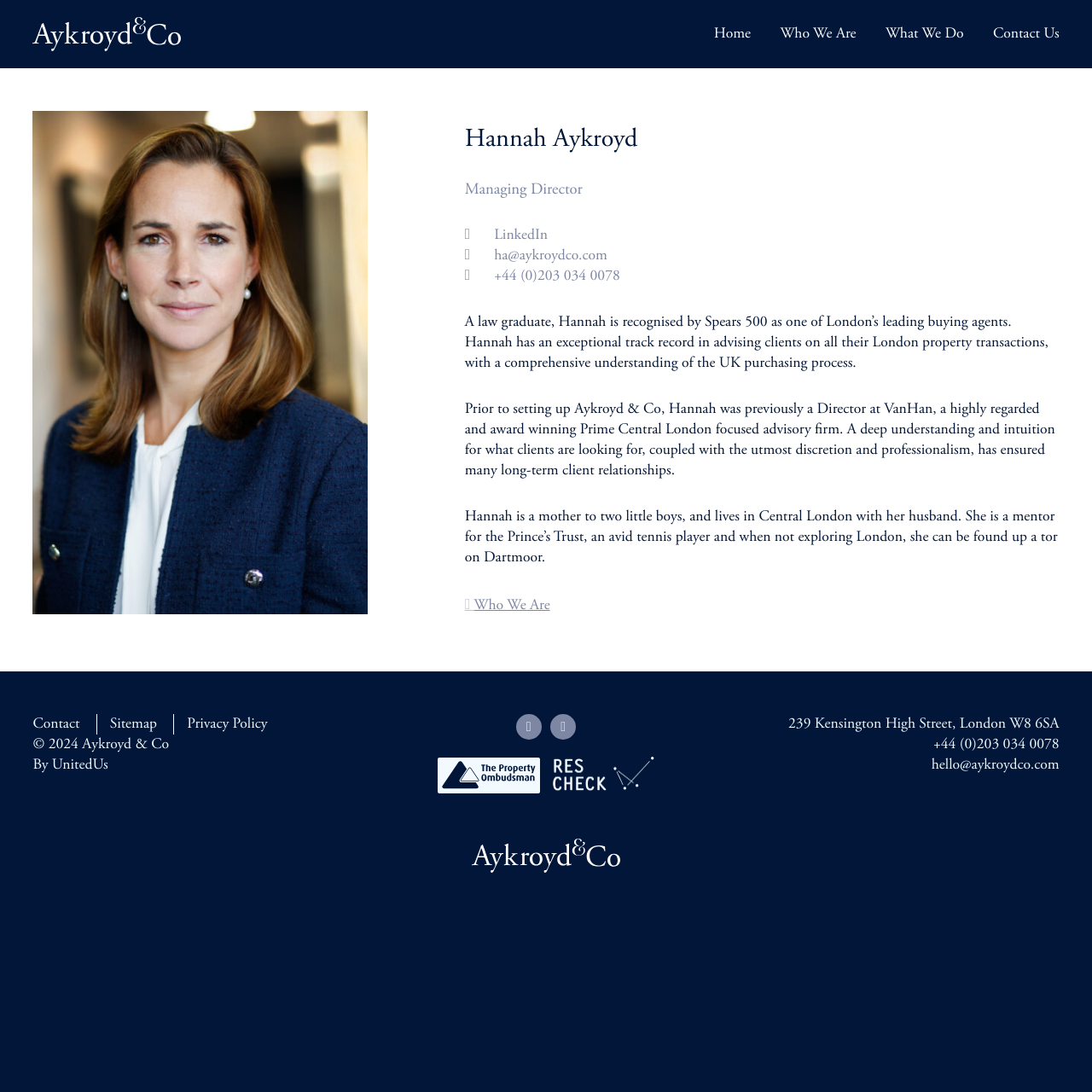Detail the webpage's structure and highlights in your description.

This webpage is about Hannah Aykroyd, a law graduate and a leading buying agent in London. At the top, there is a button with the company name "Aykroyd & Co" and a navigation menu with links to "Home", "Who We Are", "What We Do", and "Contact Us". 

Below the navigation menu, there is a main section that takes up most of the page. On the left side, there is an image of Hannah Aykroyd, and on the right side, there are three headings: "Hannah Aykroyd", "Managing Director", and three links to her LinkedIn profile, email, and phone number. 

Below the headings, there are three paragraphs of text that describe Hannah's background, experience, and personal life. The first paragraph mentions her recognition by Spears 500 as one of London's leading buying agents and her exceptional track record in advising clients on London property transactions. The second paragraph talks about her previous experience as a Director at VanHan and her skills in building long-term client relationships. The third paragraph shares some personal information about Hannah, including her family, hobbies, and charitable work.

There is also a link to "Who We Are" at the bottom of the main section. 

At the bottom of the page, there is a footer section with a navigation menu that includes links to "Contact", "Sitemap", and "Privacy Policy". There is also a copyright notice, a link to the website developer "By UnitedUs", and some social media links. On the right side of the footer, there is an address, phone number, and email address for the company.